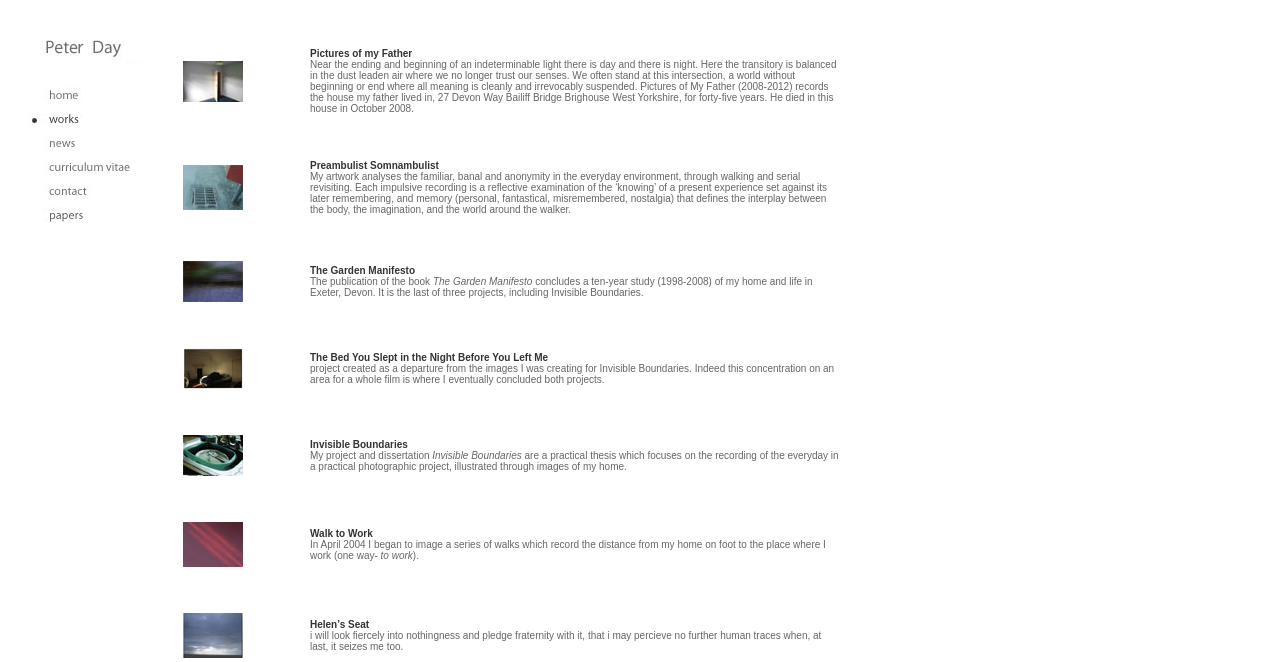Provide a comprehensive caption for the webpage.

The webpage is titled "Peter Day - Works" and appears to be a portfolio or gallery of the artist's projects. The page is divided into rows, each containing a grid cell with an image, a brief description, and a link to enter a gallery.

At the top of the page, there are two empty grid cells, followed by a row with an image and a description of "Pictures of my Father", a project that records the house the artist's father lived in for 45 years. Below this, there is a link to enter the gallery.

The next row contains an image and a description of "Preambulist Somnambulist", a project that analyzes the familiar and banal in everyday environments through walking and serial revisiting. Again, there is a link to enter the gallery.

The following rows continue this pattern, each featuring a different project, including "The Garden Manifesto", "The Bed You Slept in the Night Before You Left Me", "Invisible Boundaries", "Walk to Work", and "Helen’s Seat". Each project has an accompanying image, description, and link to enter the gallery.

Throughout the page, there are also several empty grid cells, which may be placeholders or intentional design elements. The overall layout is organized and easy to navigate, with each project presented in a clear and concise manner.